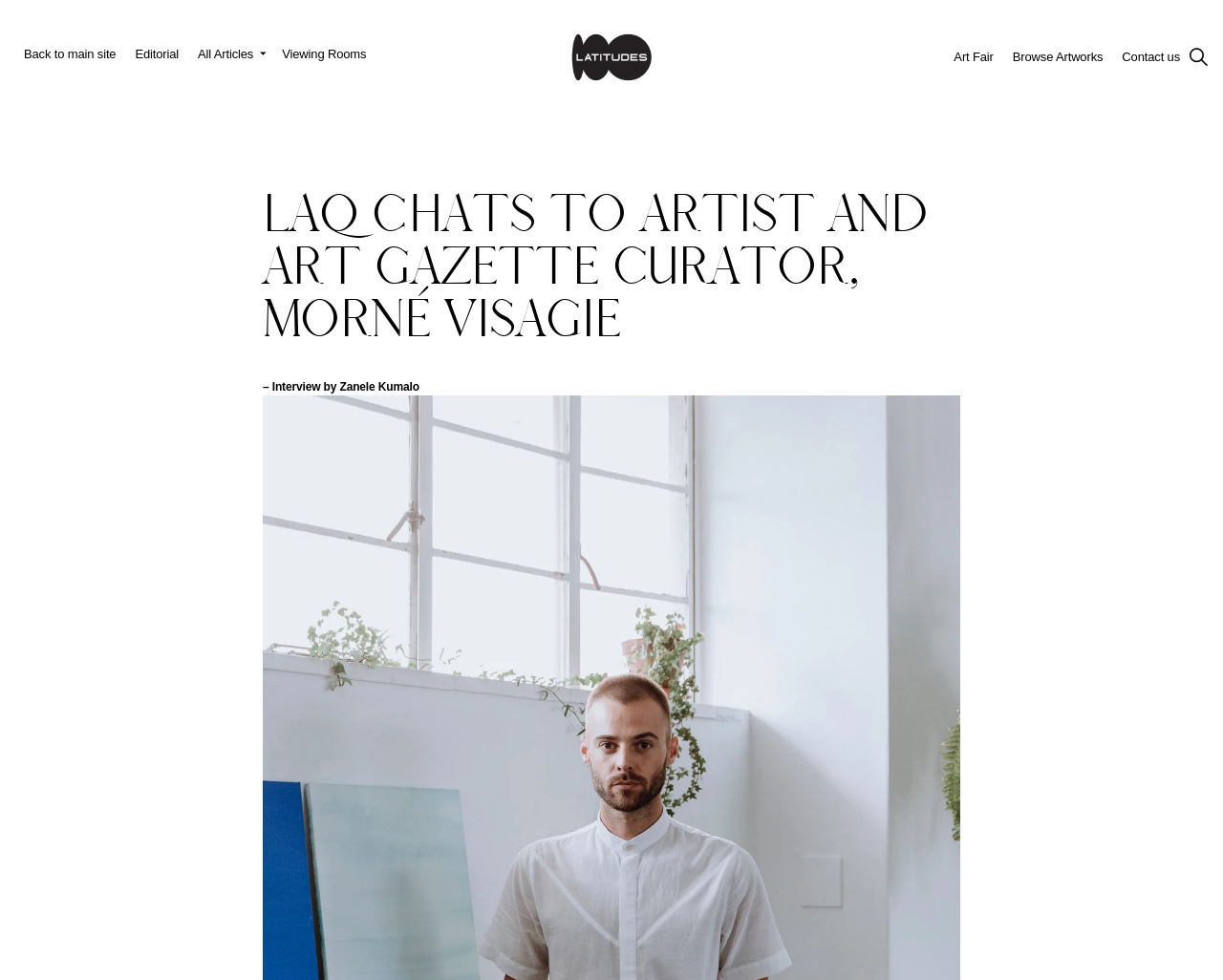Please identify the bounding box coordinates of the area that needs to be clicked to follow this instruction: "skip to main content".

[0.459, 0.01, 0.541, 0.027]